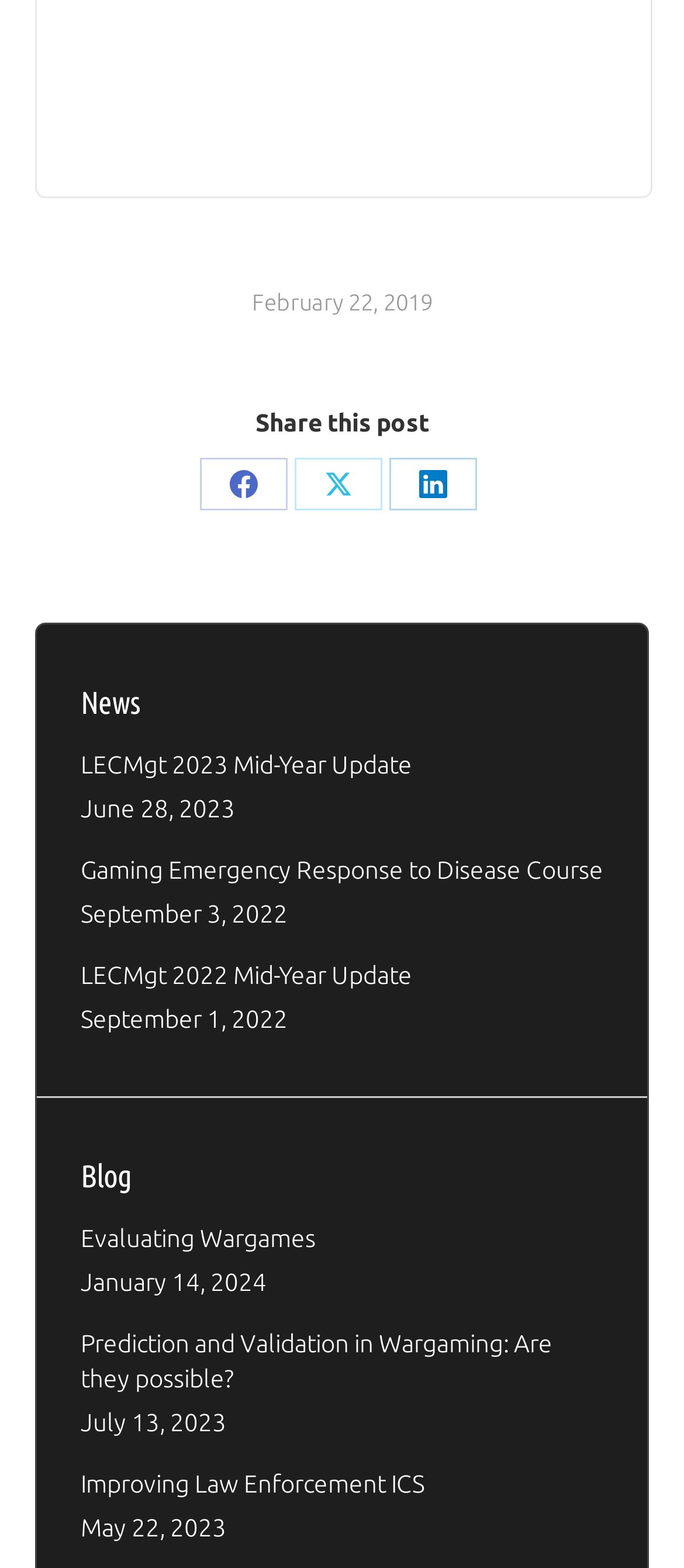Identify the bounding box coordinates for the region of the element that should be clicked to carry out the instruction: "View the blog post 'Evaluating Wargames'". The bounding box coordinates should be four float numbers between 0 and 1, i.e., [left, top, right, bottom].

[0.118, 0.778, 0.462, 0.8]